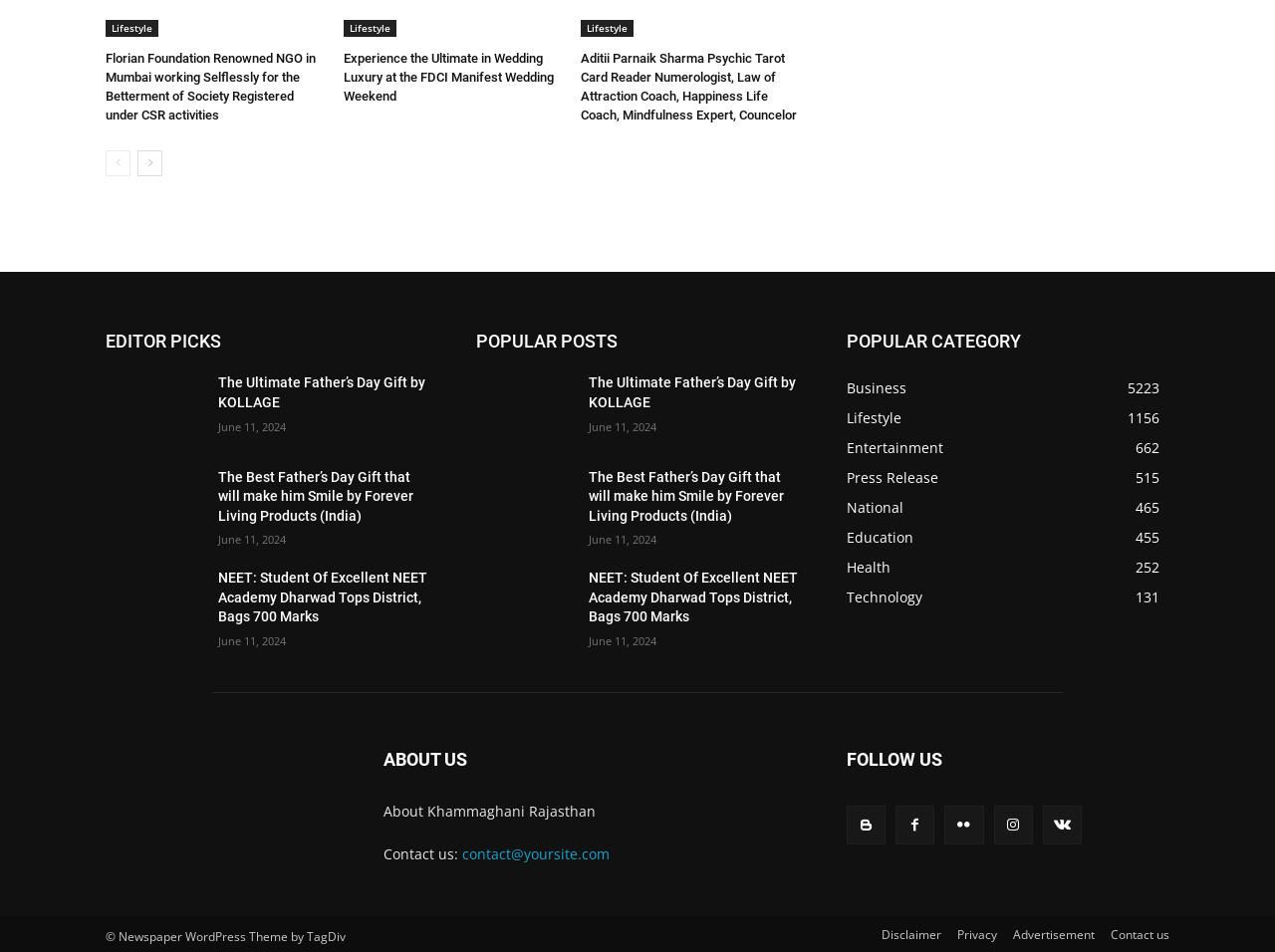Based on the description "VKontakte", find the bounding box of the specified UI element.

[0.818, 0.844, 0.848, 0.885]